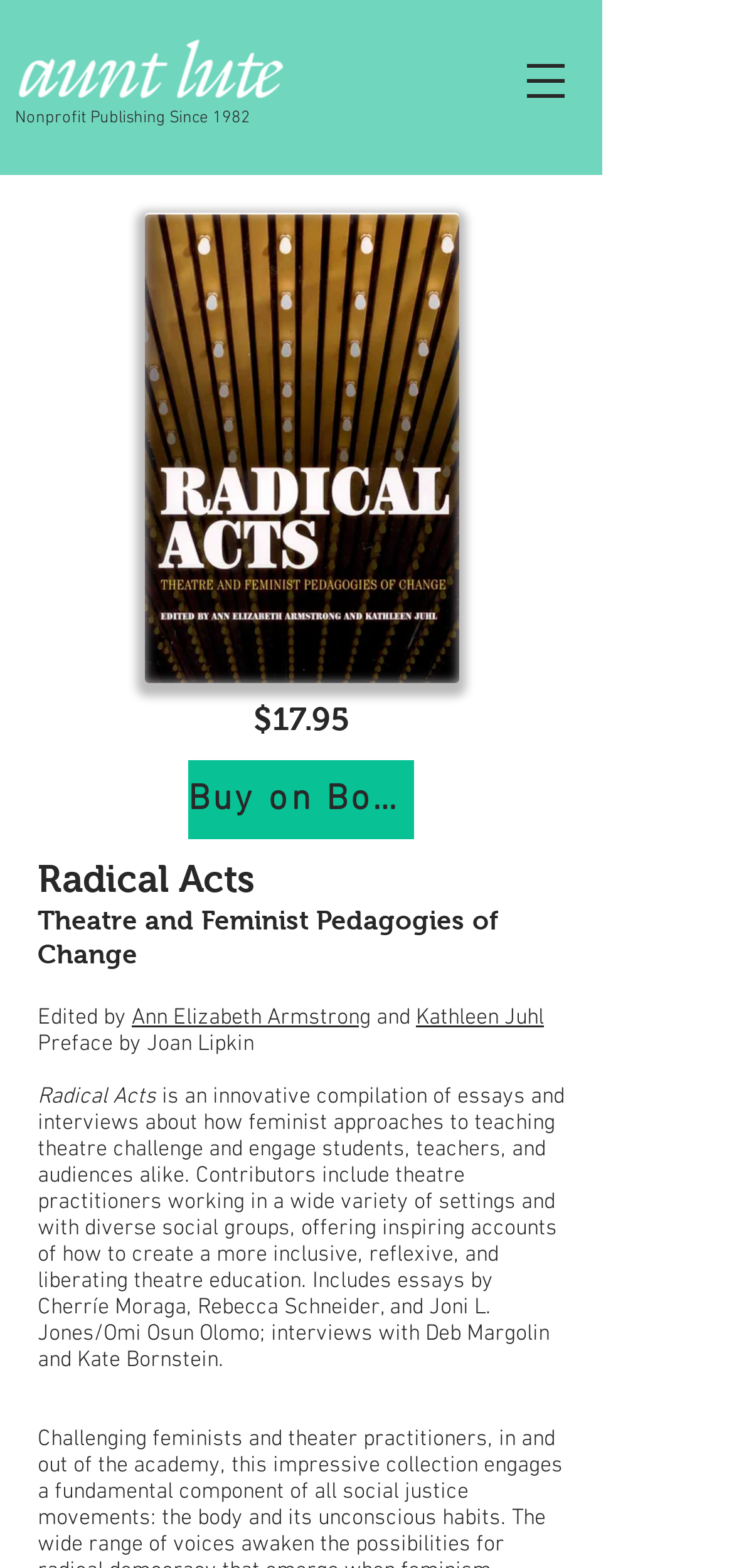What is the title of the book?
Make sure to answer the question with a detailed and comprehensive explanation.

The title of the book can be found on the webpage, specifically in the section where the book details are displayed. The title is mentioned as 'Radical Acts'.